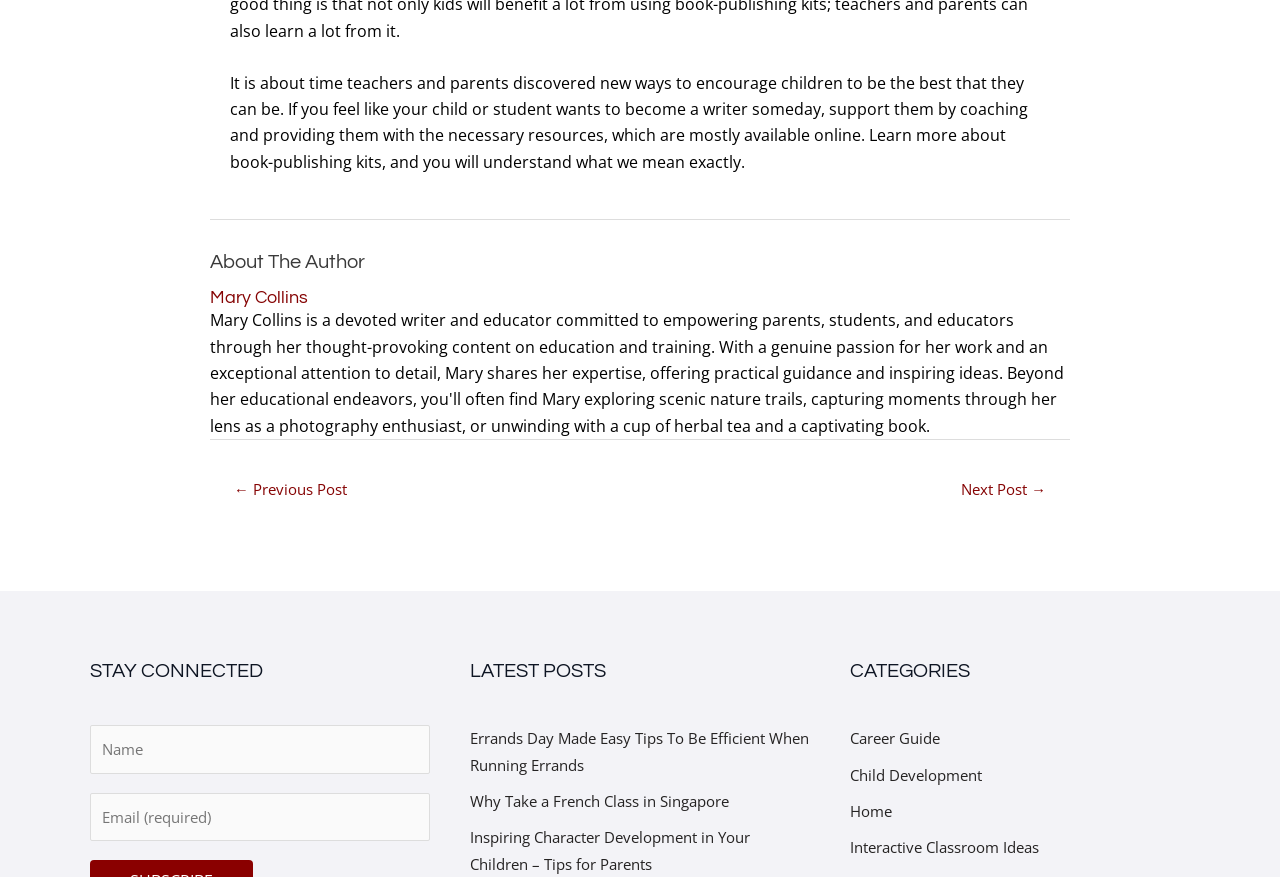Please examine the image and provide a detailed answer to the question: Who is the author of the article?

The author of the article is mentioned in the 'About The Author' section, which is a heading element. The link 'Mary Collins' is located right below this heading, indicating that Mary Collins is the author of the article.